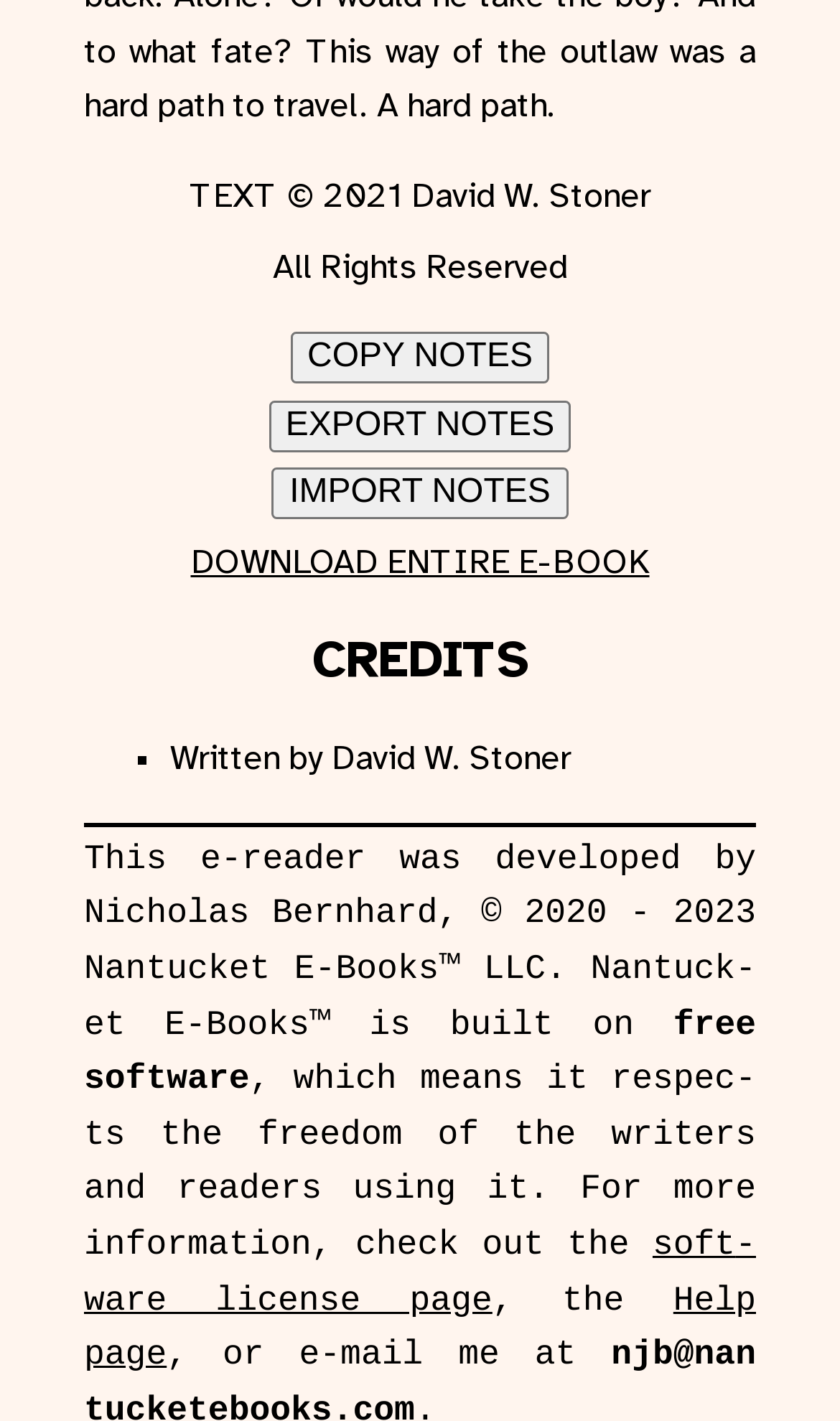Please provide a comprehensive response to the question below by analyzing the image: 
What is the name of the company that developed the e-reader?

The company that developed the e-reader is mentioned in the credits section, where it says 'This e-reader was developed by Nantucket E-Books LLC'.